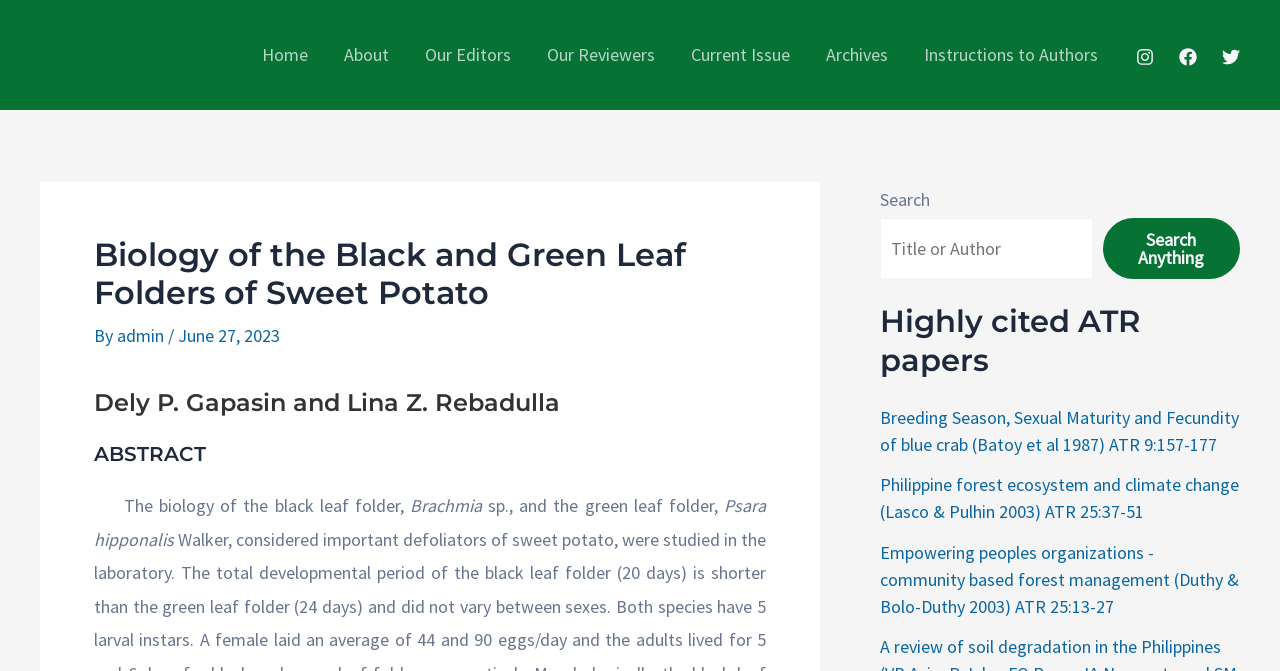Please locate the clickable area by providing the bounding box coordinates to follow this instruction: "Follow on Instagram".

[0.888, 0.071, 0.902, 0.098]